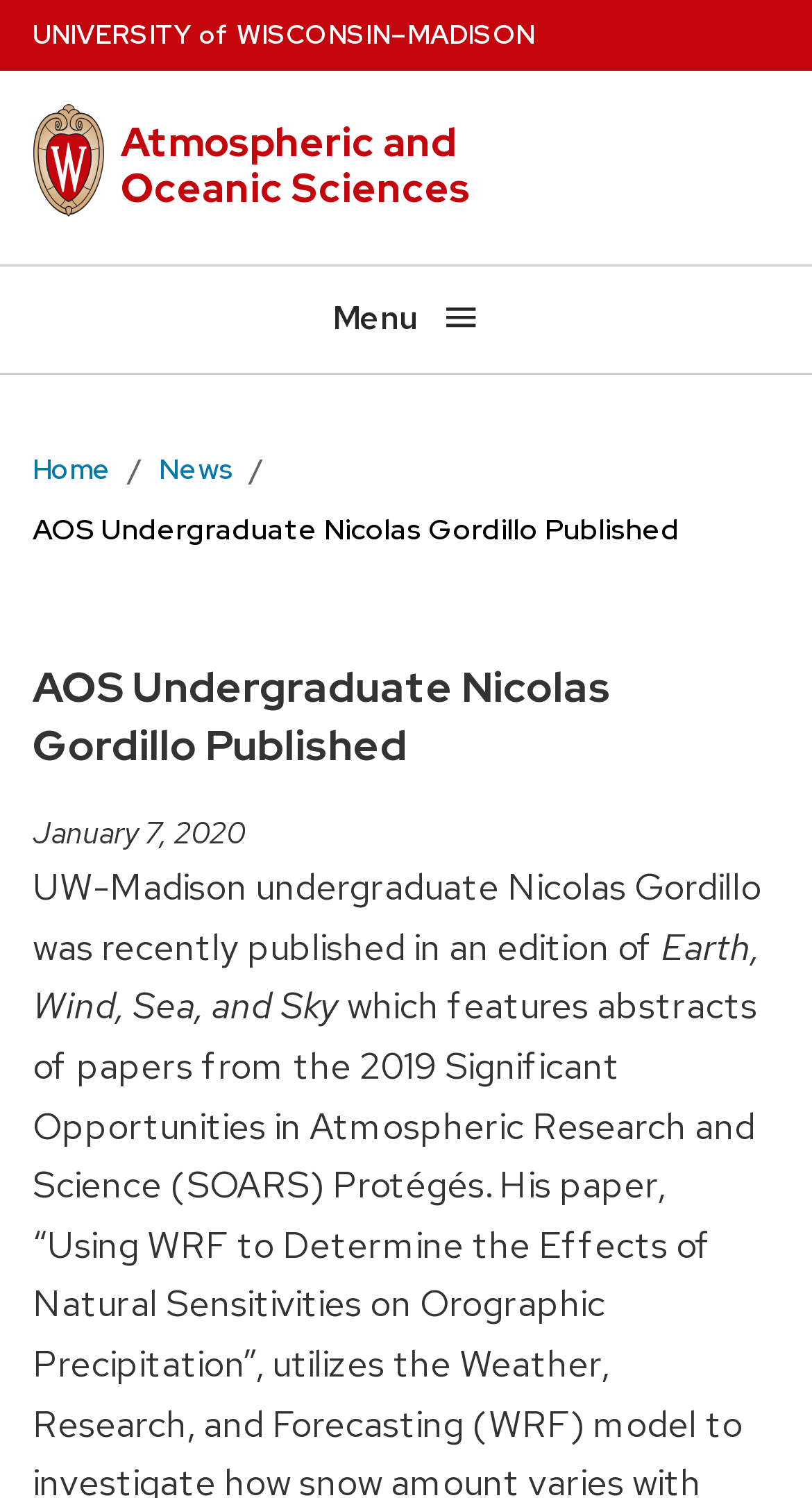Can you determine the main header of this webpage?

Atmospheric and
Oceanic Sciences